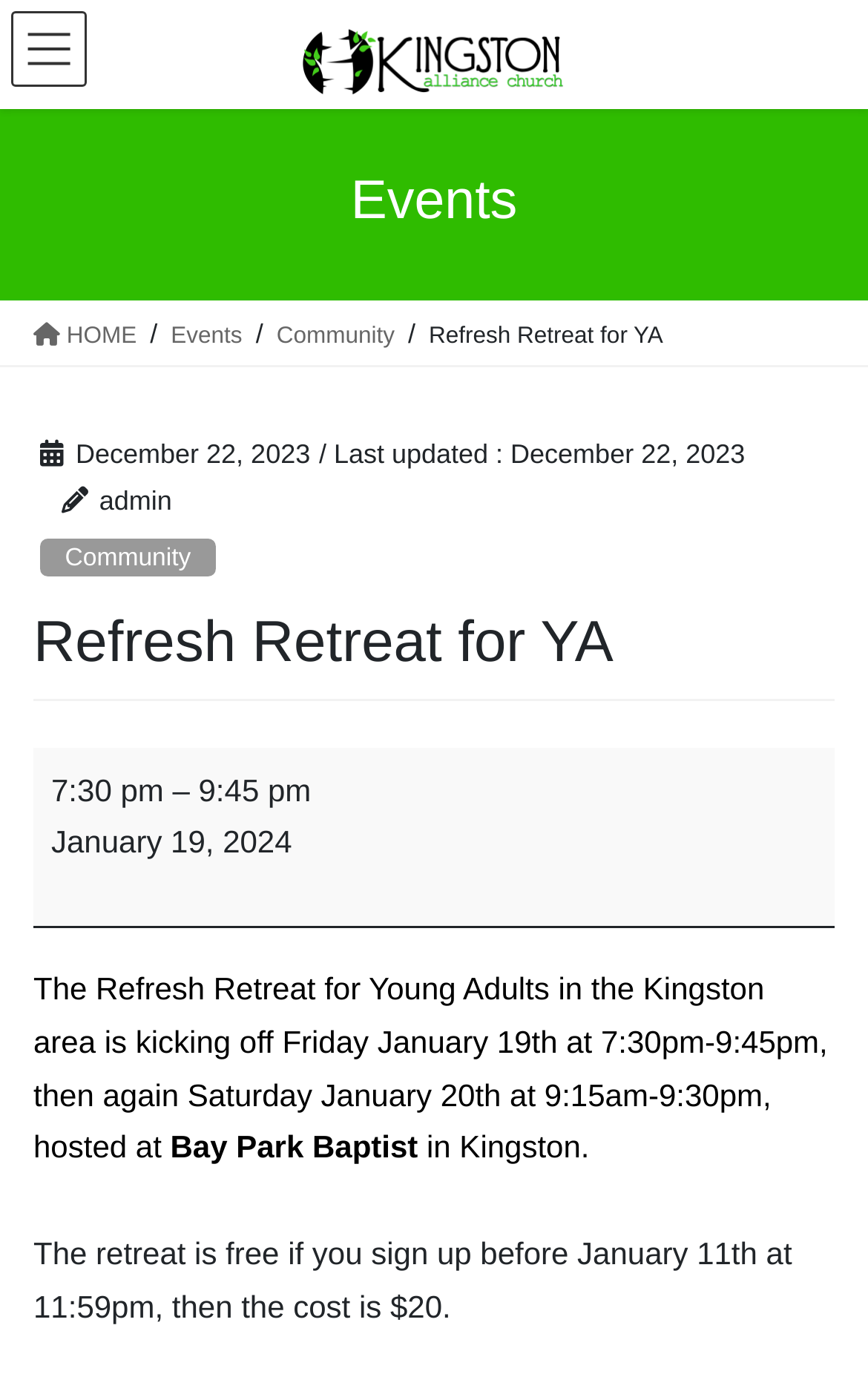Given the element description Events, predict the bounding box coordinates for the UI element in the webpage screenshot. The format should be (top-left x, top-left y, bottom-right x, bottom-right y), and the values should be between 0 and 1.

[0.197, 0.224, 0.279, 0.253]